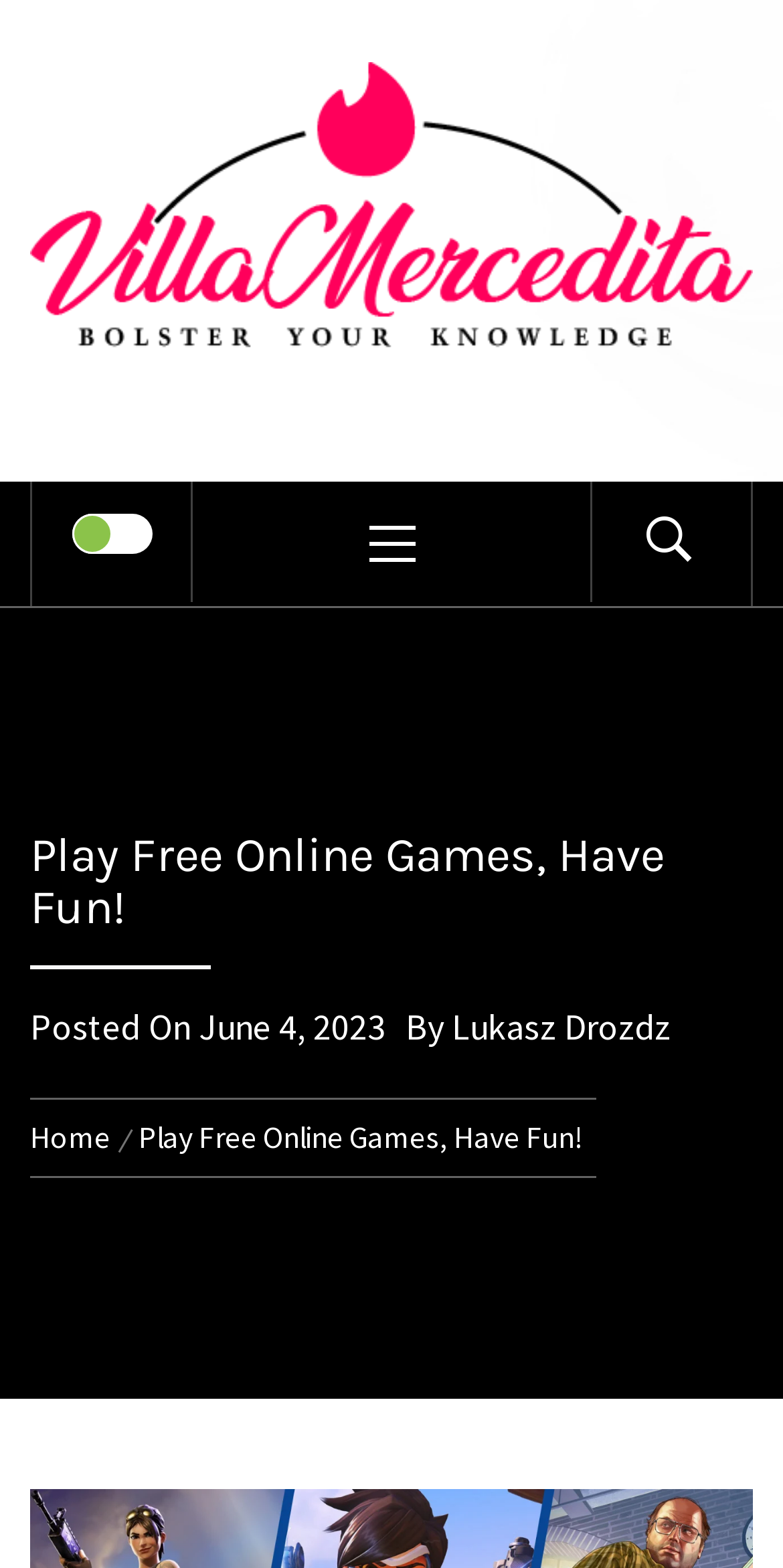Identify the bounding box coordinates of the HTML element based on this description: "Primary Menu".

[0.246, 0.307, 0.754, 0.387]